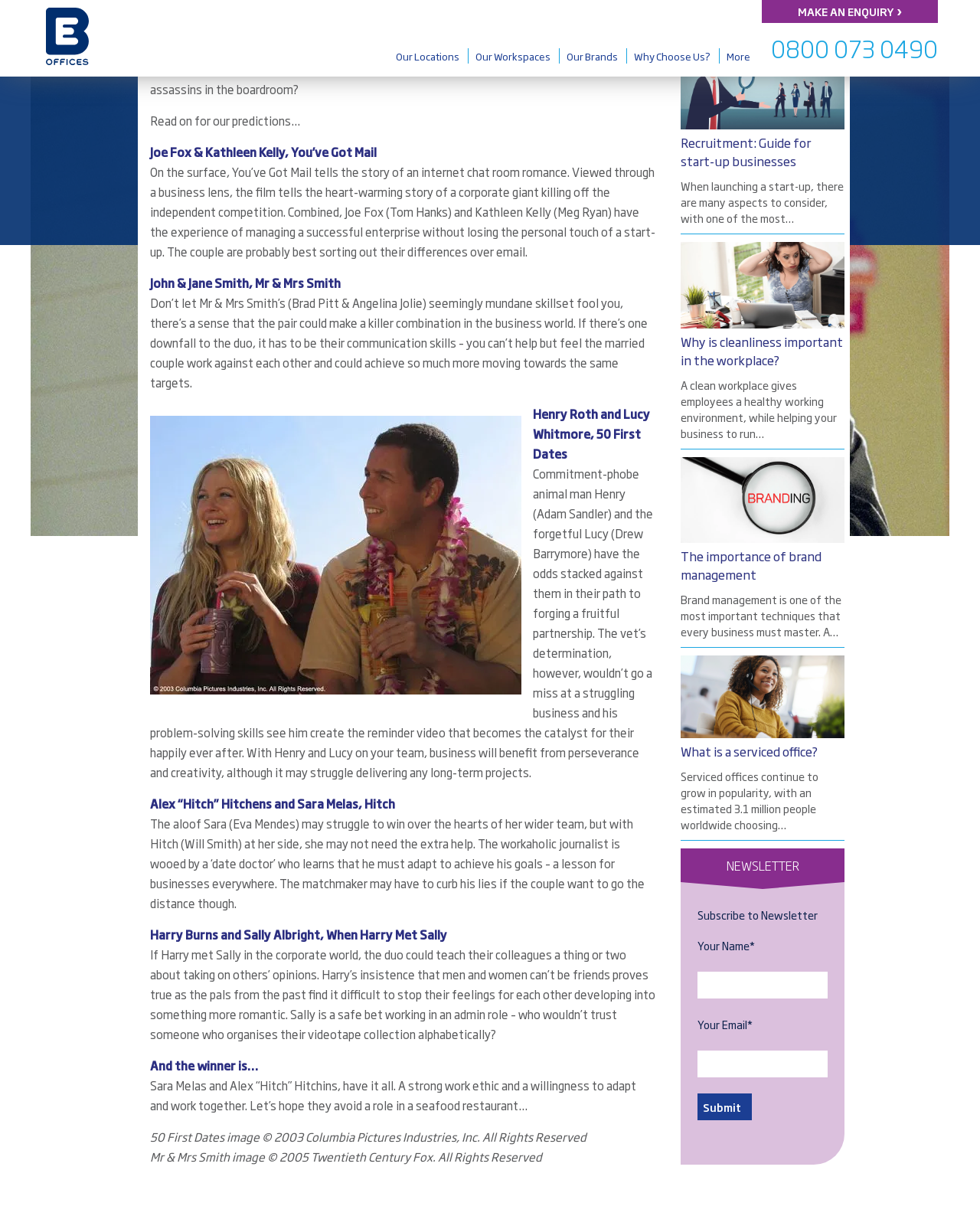Extract the primary headline from the webpage and present its text.

WHICH ROM-COM COUPLE MAKE THE BEST BUSINESS TEAM?